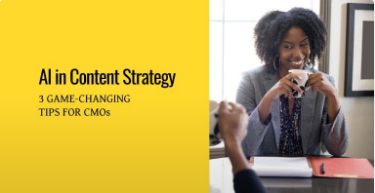Please respond to the question using a single word or phrase:
Who is the content tailored for?

CMOs